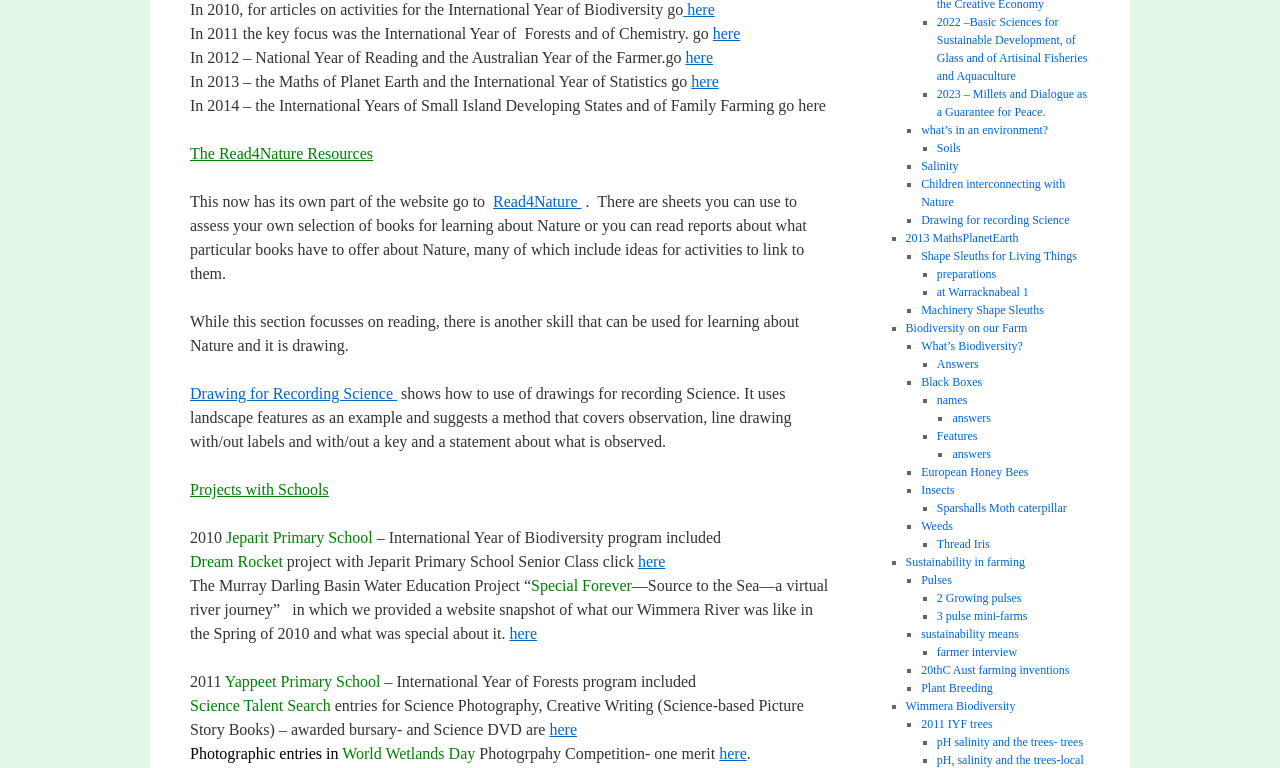Could you indicate the bounding box coordinates of the region to click in order to complete this instruction: "explore 'Drawing for Recording Science'".

[0.148, 0.502, 0.31, 0.524]